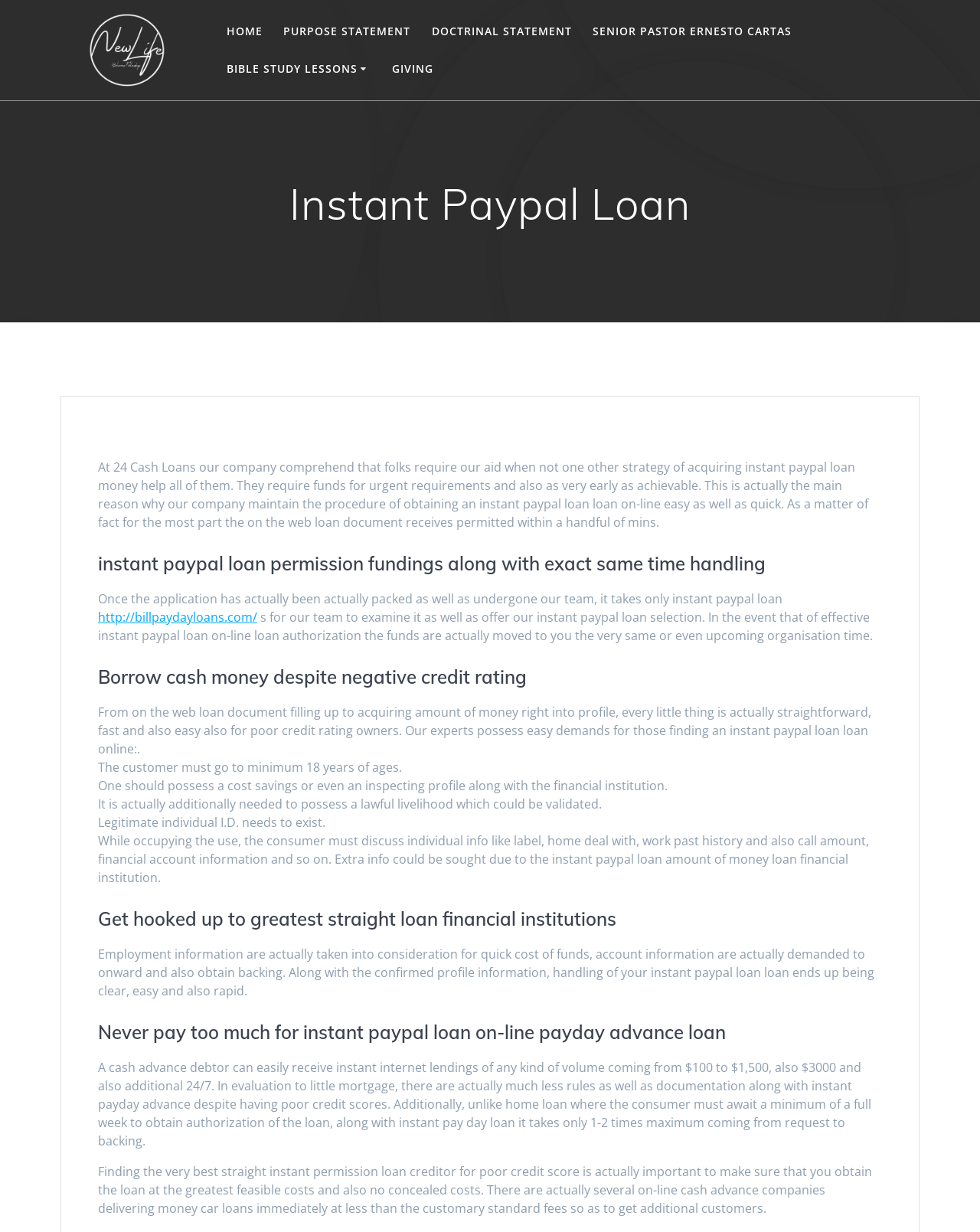How long does it take to get approved for an instant Paypal loan?
Kindly answer the question with as much detail as you can.

Based on the webpage content, it takes only a few minutes to get approved for an instant Paypal loan, as stated in the section 'instant paypal loan permission fundings along with exact same time handling'.